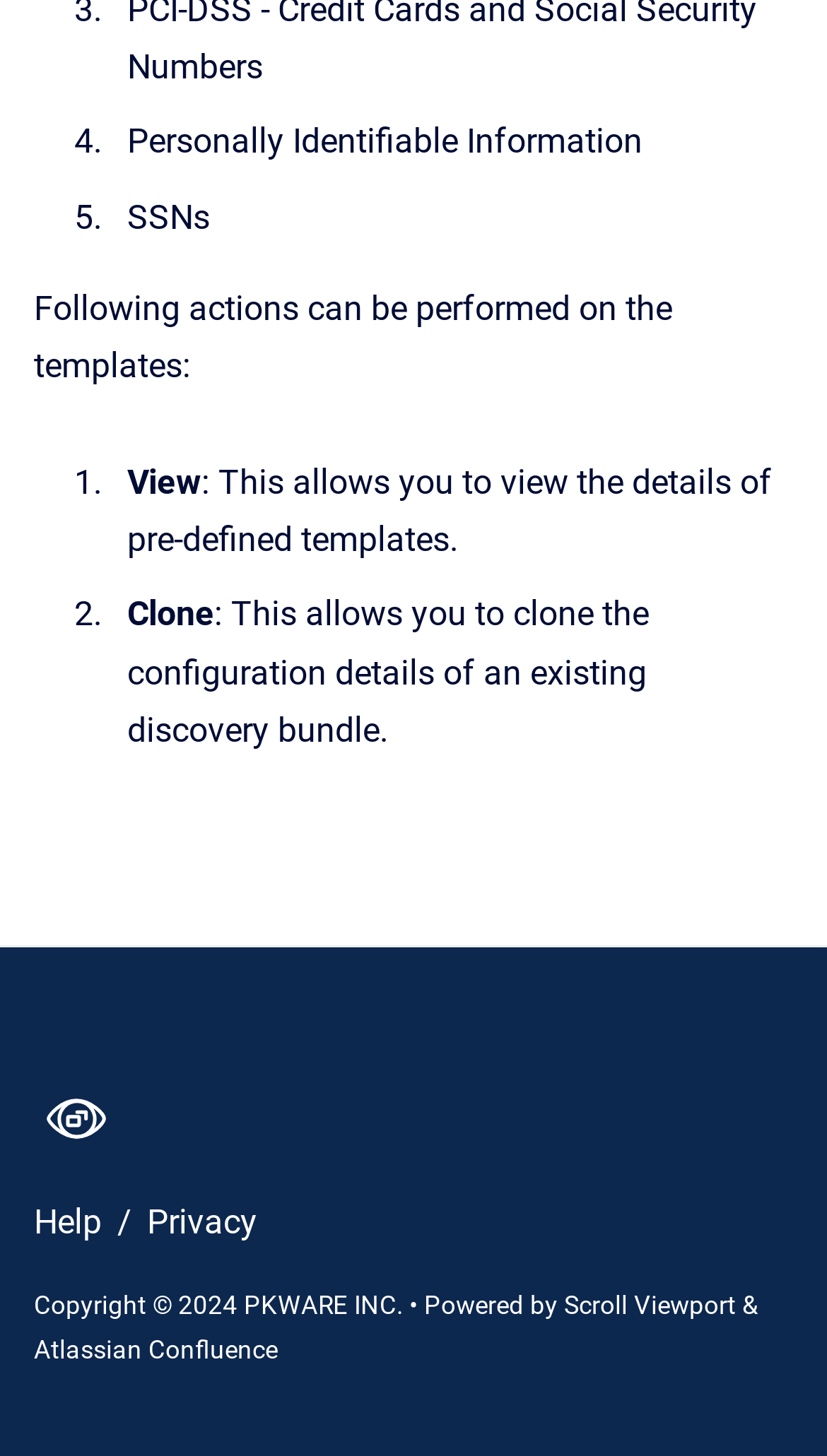What is the copyright year mentioned on the webpage?
Please look at the screenshot and answer in one word or a short phrase.

2024